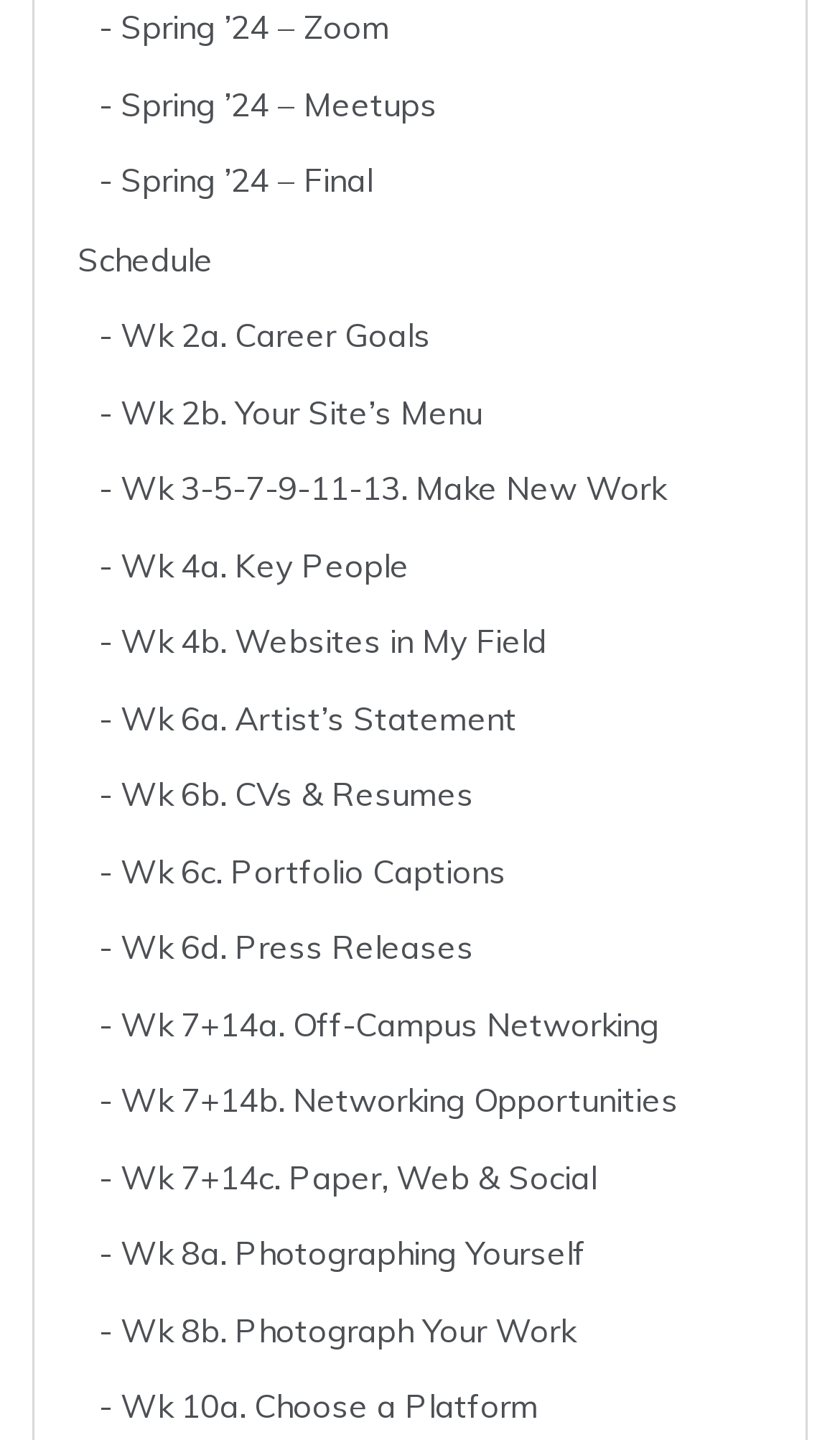What is the topic of the link with the highest y2 coordinate?
Please provide a single word or phrase as the answer based on the screenshot.

Wk 10a. Choose a Platform